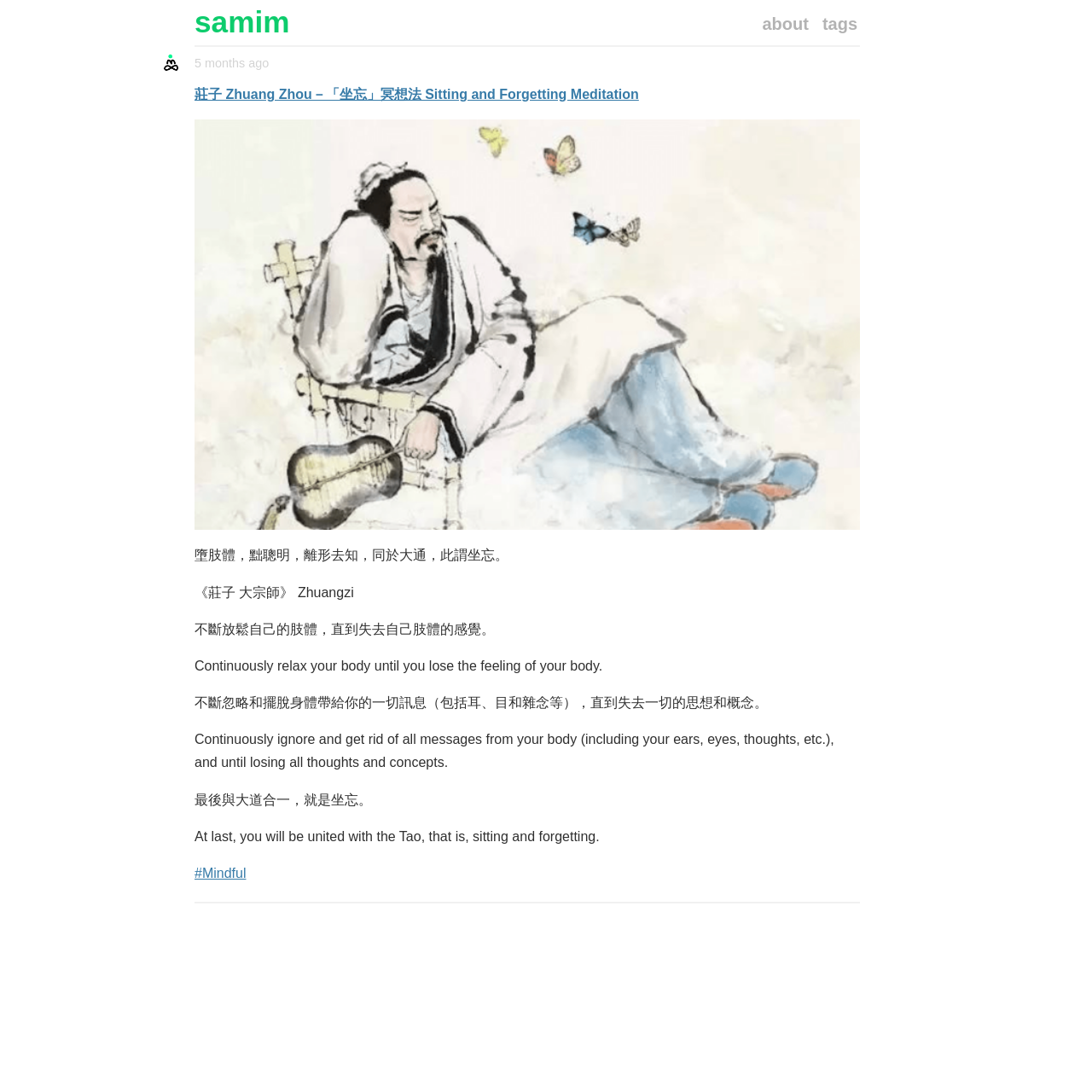Locate and provide the bounding box coordinates for the HTML element that matches this description: "#Mindful".

[0.178, 0.793, 0.225, 0.806]